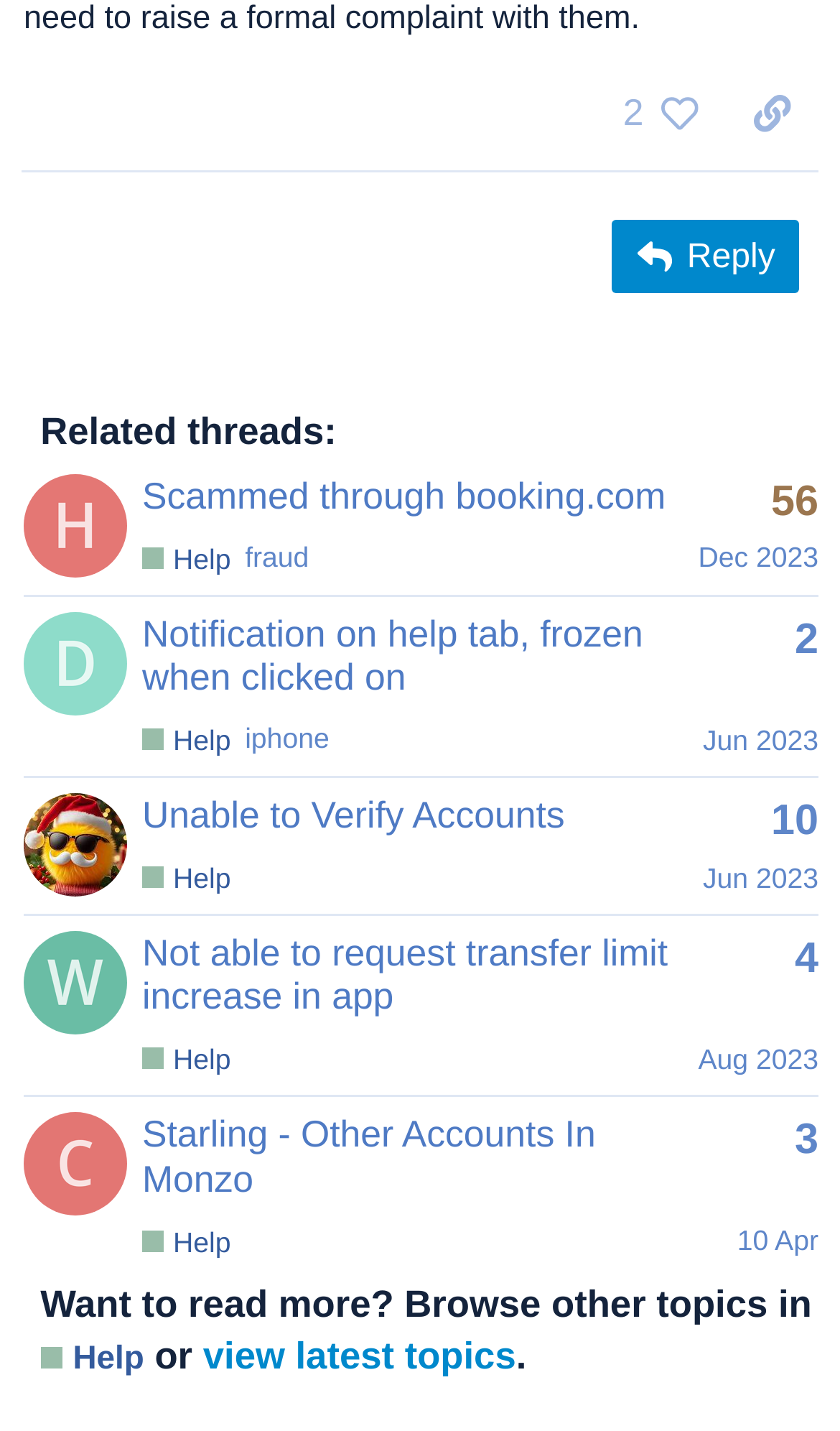Determine the bounding box coordinates of the section to be clicked to follow the instruction: "Click the 'copy a link to this post to clipboard' button". The coordinates should be given as four float numbers between 0 and 1, formatted as [left, top, right, bottom].

[0.864, 0.051, 0.974, 0.107]